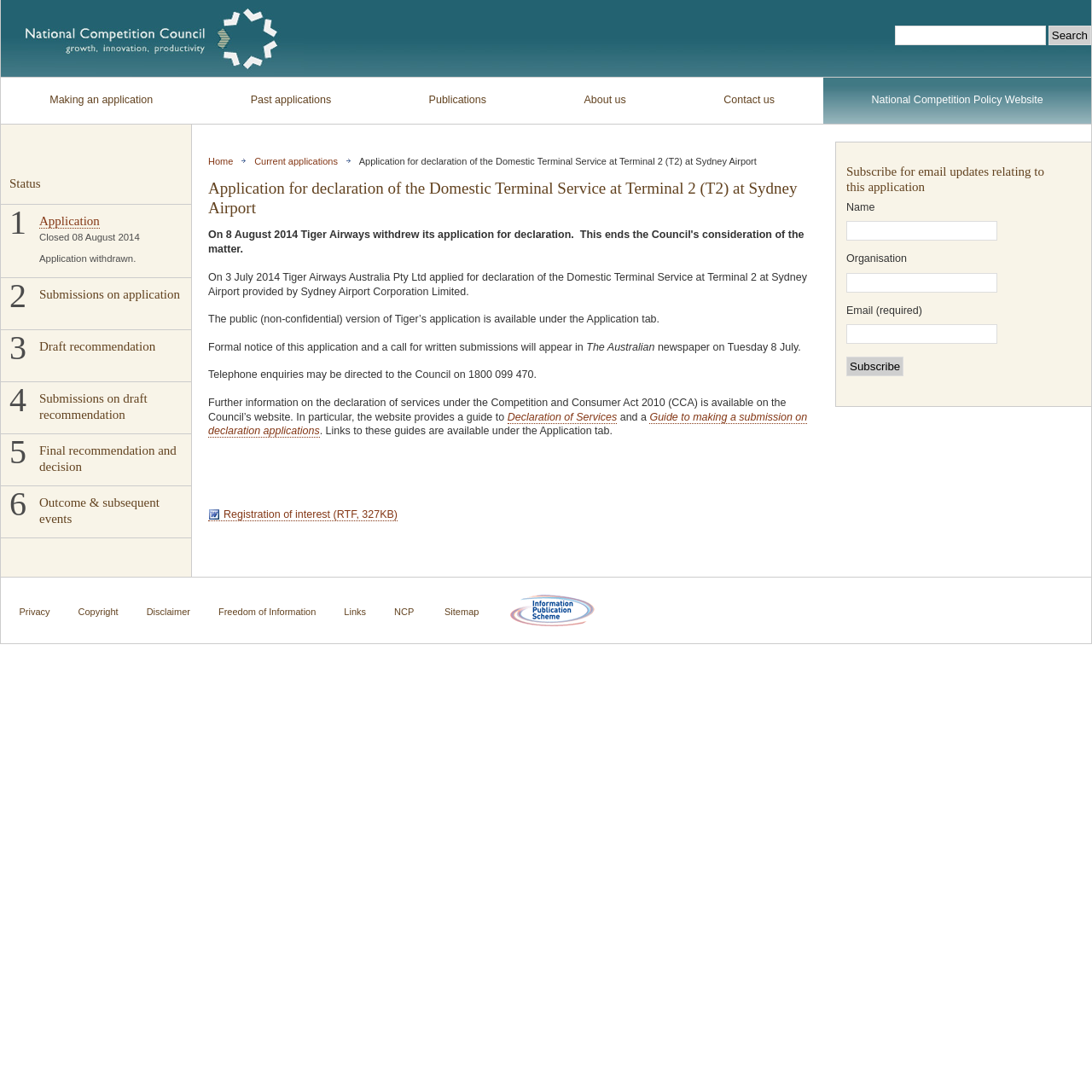Identify and provide the text of the main header on the webpage.

Application for declaration of the Domestic Terminal Service at Terminal 2 (T2) at Sydney Airport